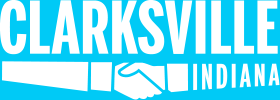Explain the content of the image in detail.

The image prominently features the text "CLARKSVILLE" in bold, white letters against a vibrant blue background, signifying the name of the town. Below "CLARKSVILLE," the word "INDIANA" is displayed in the same bold style, emphasizing the location. Accompanying the text is a graphic element of a handshake, symbolizing community, partnership, and welcoming vibes. This logo encapsulates the spirit of Clarksville, Indiana, showcasing its identity and connection to the region. The design's bright color palette and straightforward typography reflect a modern, inviting atmosphere suitable for both residents and visitors.